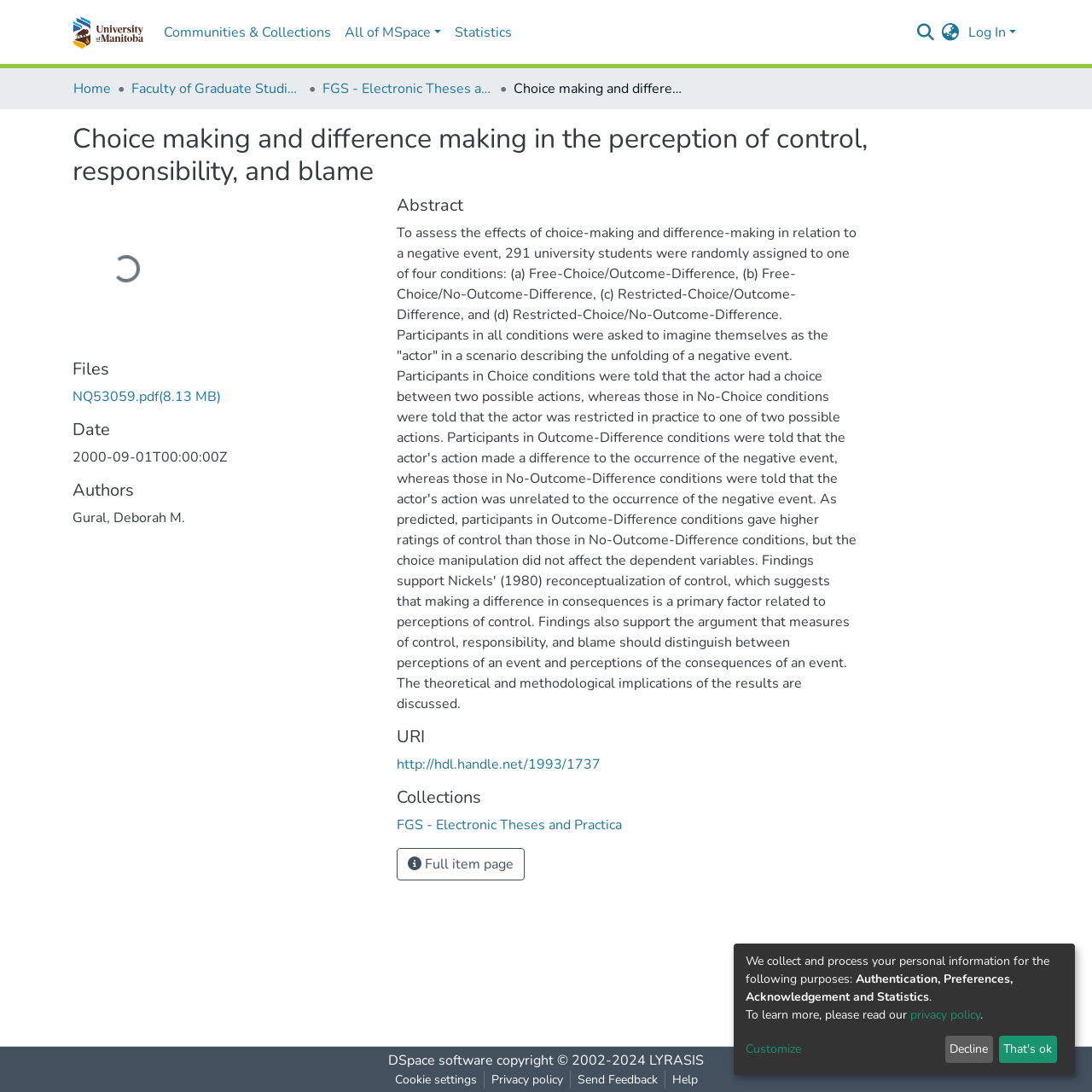Could you locate the bounding box coordinates for the section that should be clicked to accomplish this task: "Search for something".

[0.838, 0.02, 0.858, 0.039]